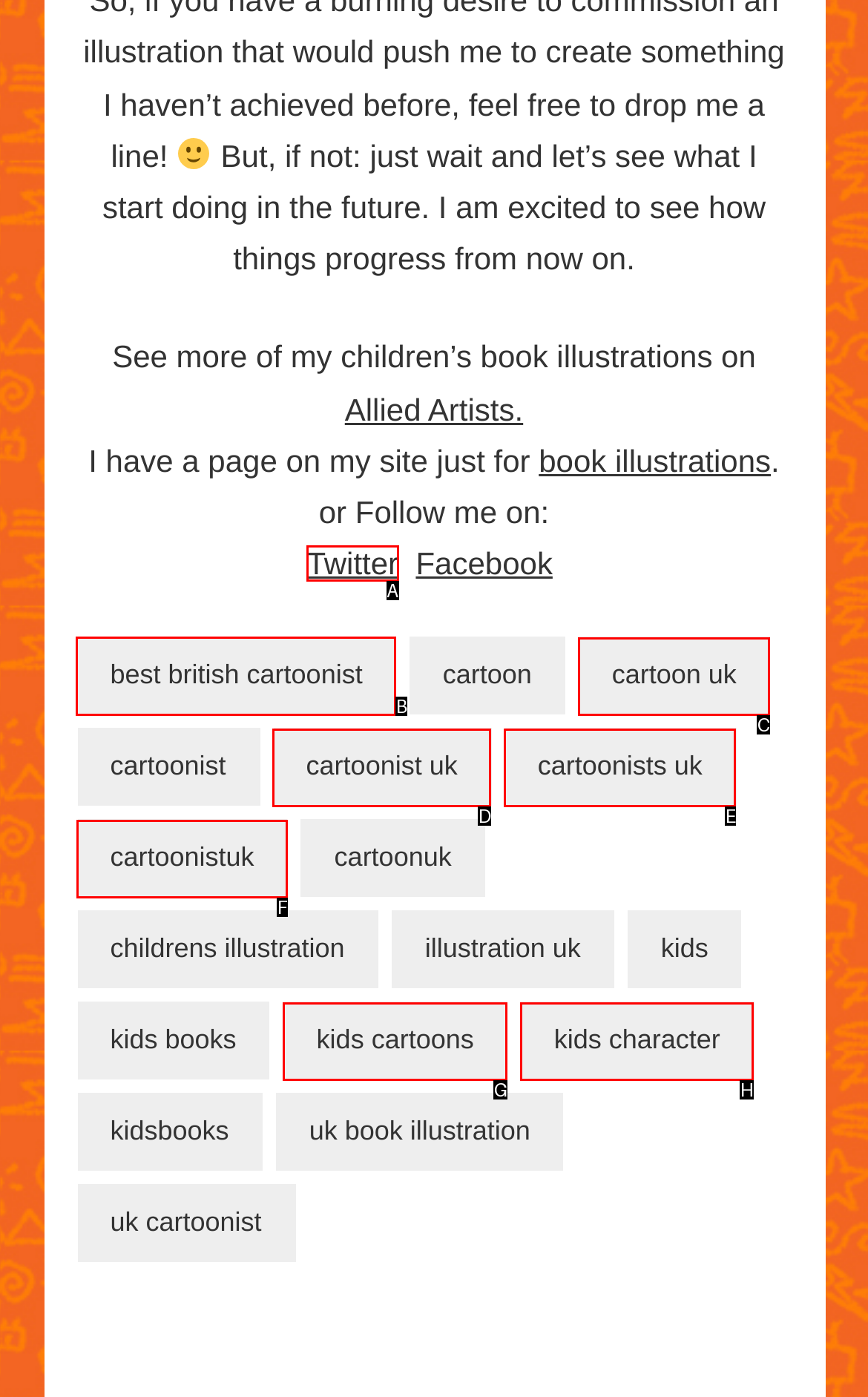Identify the HTML element you need to click to achieve the task: Search for best british cartoonist. Respond with the corresponding letter of the option.

B